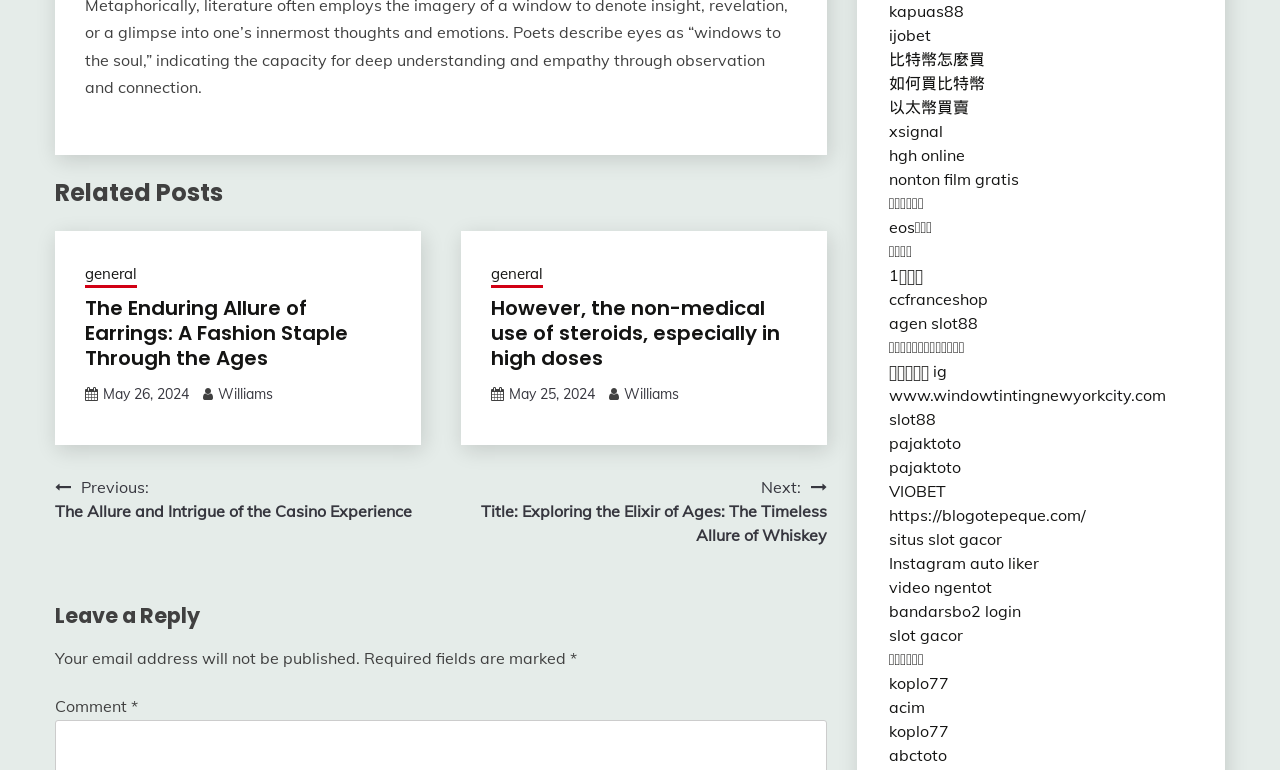Based on the image, give a detailed response to the question: How many navigation links are there in the 'Post navigation' section?

This answer can be obtained by counting the number of links under the heading 'Post navigation'. There are two links: 'Previous: The Allure and Intrigue of the Casino Experience' and 'Next: Title: Exploring the Elixir of Ages: The Timeless Allure of Whiskey'.